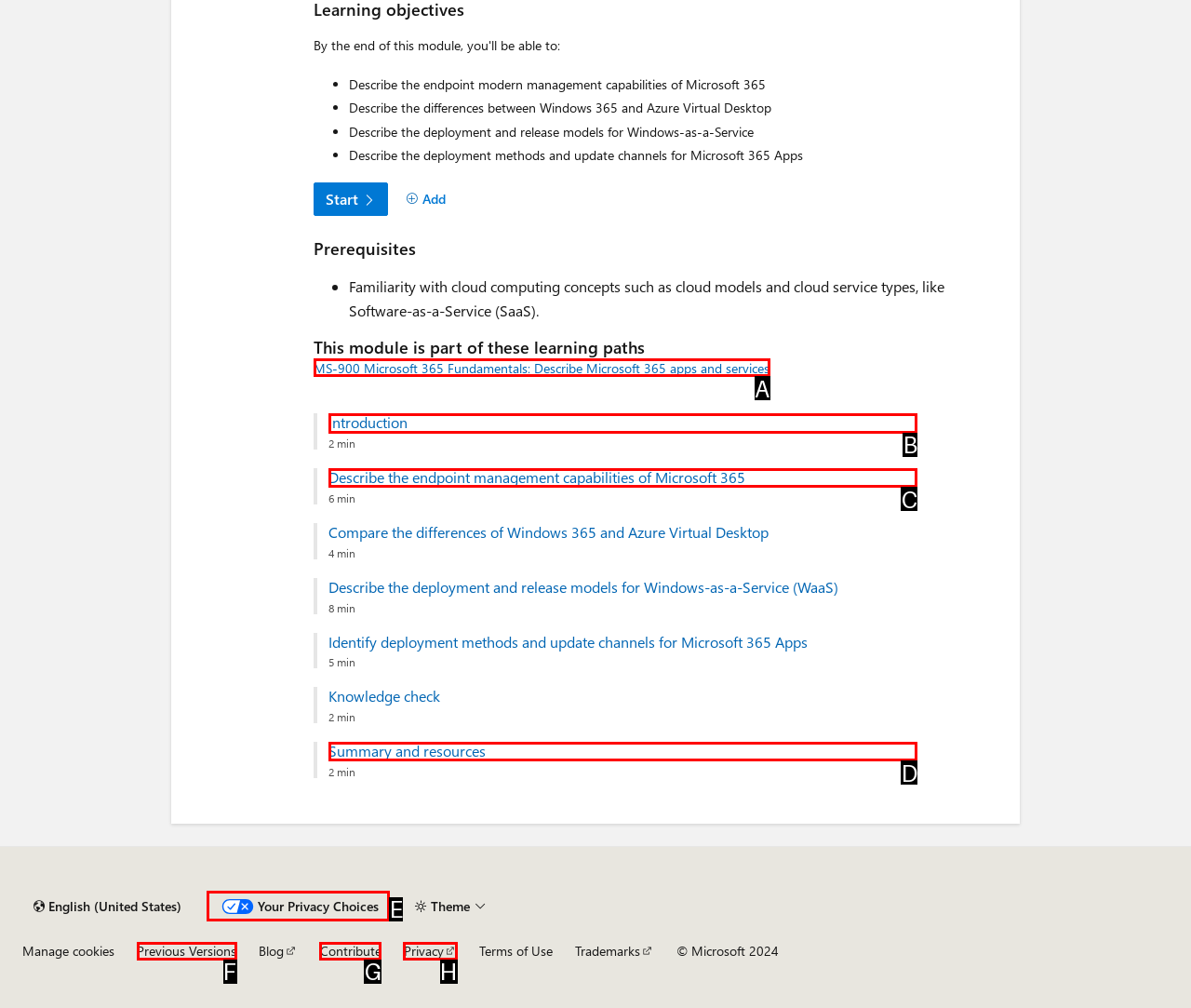Given the description: Summary and resources, identify the matching HTML element. Provide the letter of the correct option.

D